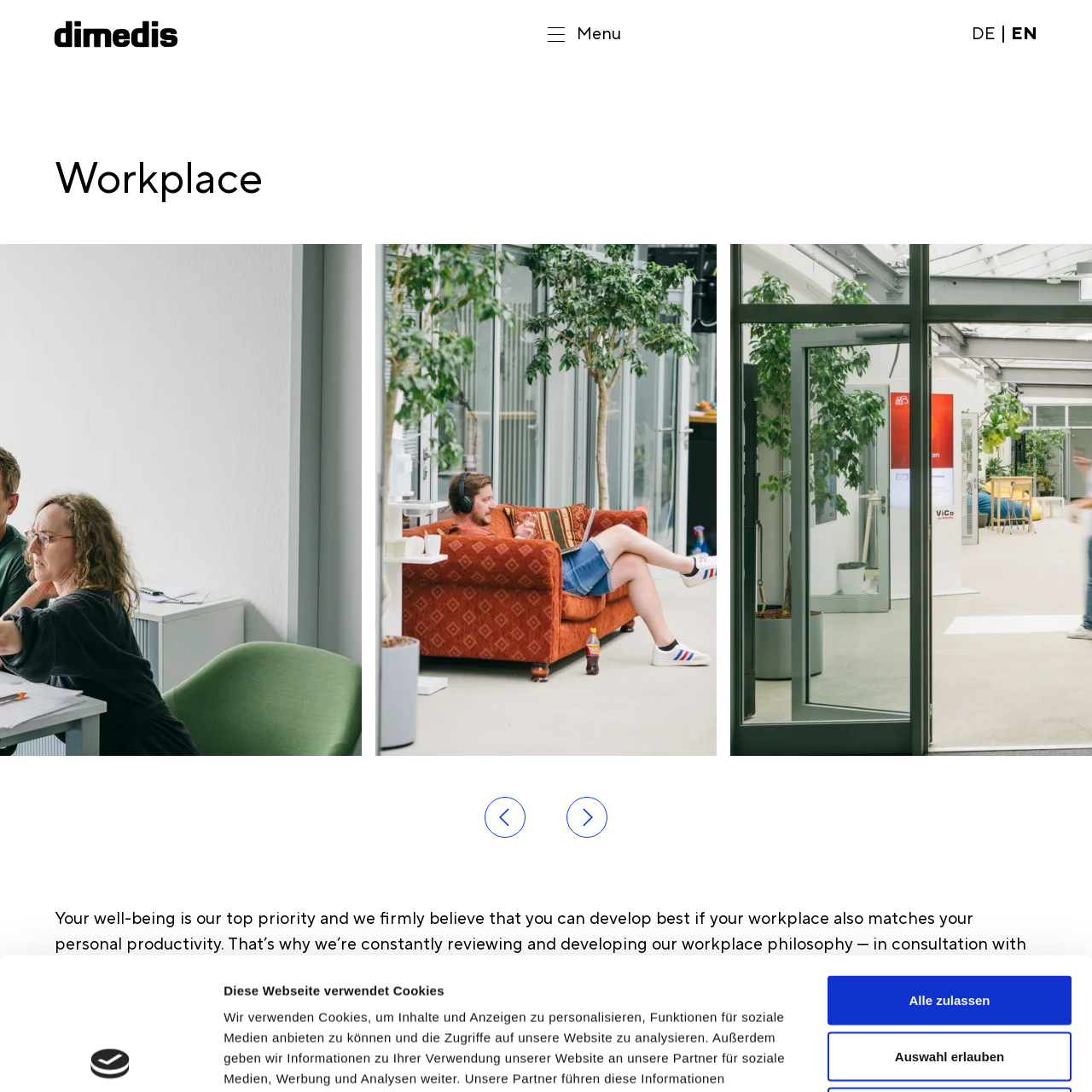What values may the logo symbolize?
Pay attention to the image outlined by the red bounding box and provide a thorough explanation in your answer, using clues from the image.

The logo may symbolize the company's values and vision, given the context of the webpage emphasizing well-being in the workplace, and its presence on the webpage titled 'Workplace - dimedis English'.